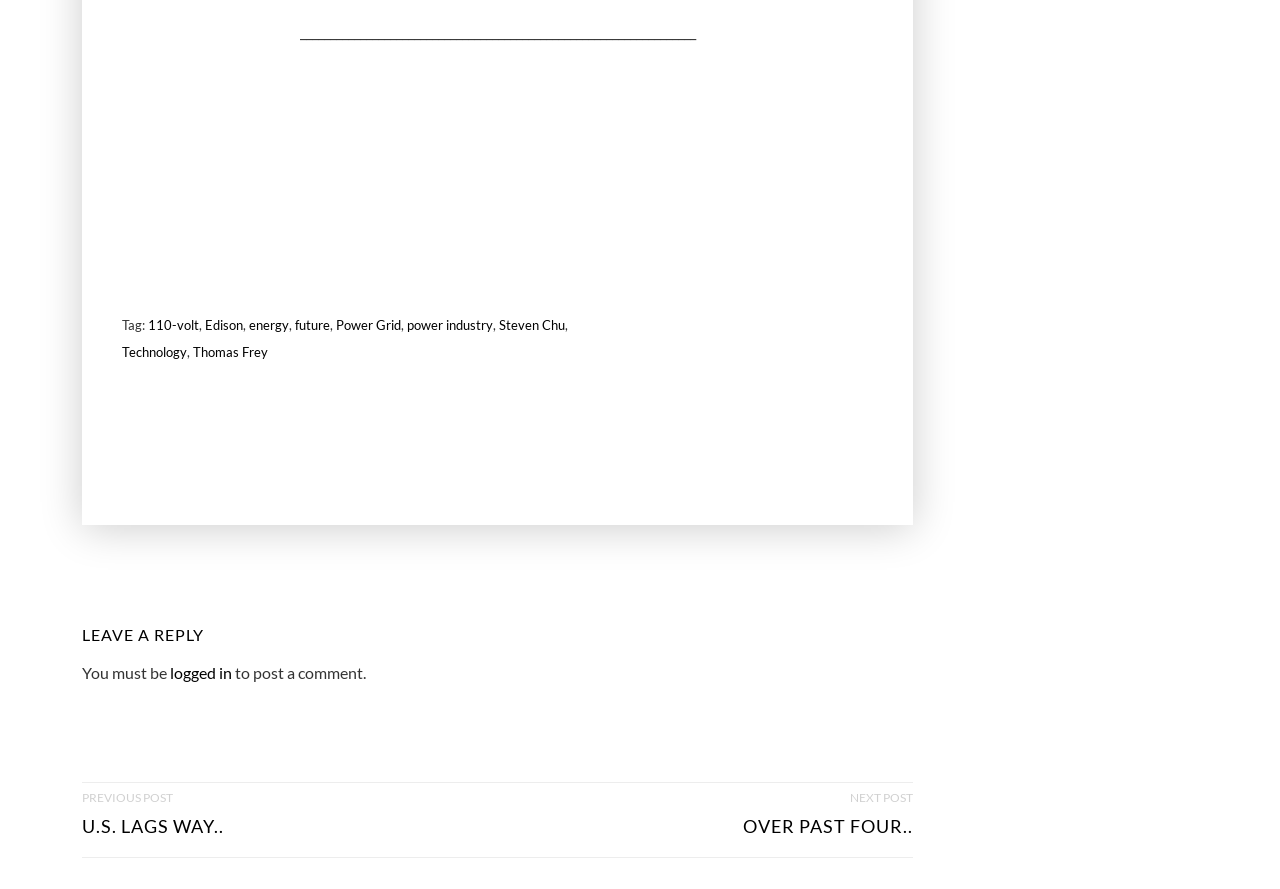Answer the question below with a single word or a brief phrase: 
What is the logo on the top left?

Udemy